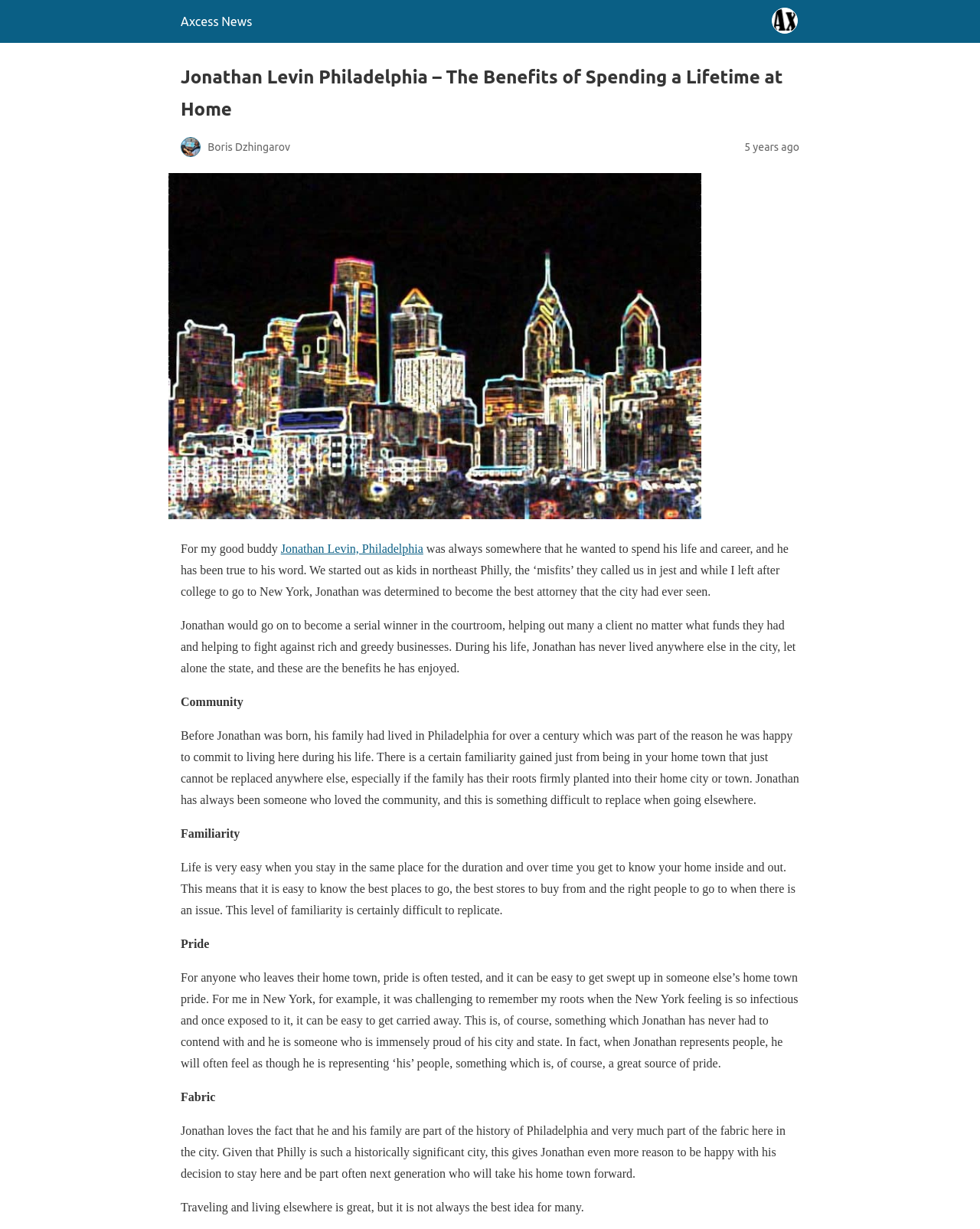Generate a thorough caption detailing the webpage content.

This webpage is a tribute to Jonathan Levin, a Philadelphia-based attorney, written by a friend. At the top left corner, there is a site icon link with an image of the site icon, accompanied by a header that displays the title "Jonathan Levin Philadelphia – The Benefits of Spending a Lifetime at Home". Below the header, there is an image of Boris Dzhingarov, and a timestamp indicating that the article was posted 5 years ago.

On the left side of the page, there is a large image of Jonathan Levin, taking up most of the vertical space. To the right of the image, there is a block of text that starts with "For my good buddy Jonathan Levin, Philadelphia was always somewhere that he wanted to spend his life and career, and he has been true to his word." The text continues to describe Jonathan's life and career in Philadelphia, highlighting his achievements as an attorney and his commitment to the city.

The text is divided into sections, each with a bolded heading, including "Community", "Familiarity", "Pride", and "Fabric". These sections describe the benefits of Jonathan's decision to stay in Philadelphia, including his connection to the community, the ease of living in a familiar place, his pride in representing his city and state, and his sense of being part of the city's history and fabric.

Overall, the webpage is a heartfelt tribute to Jonathan Levin, celebrating his achievements and his love for Philadelphia.